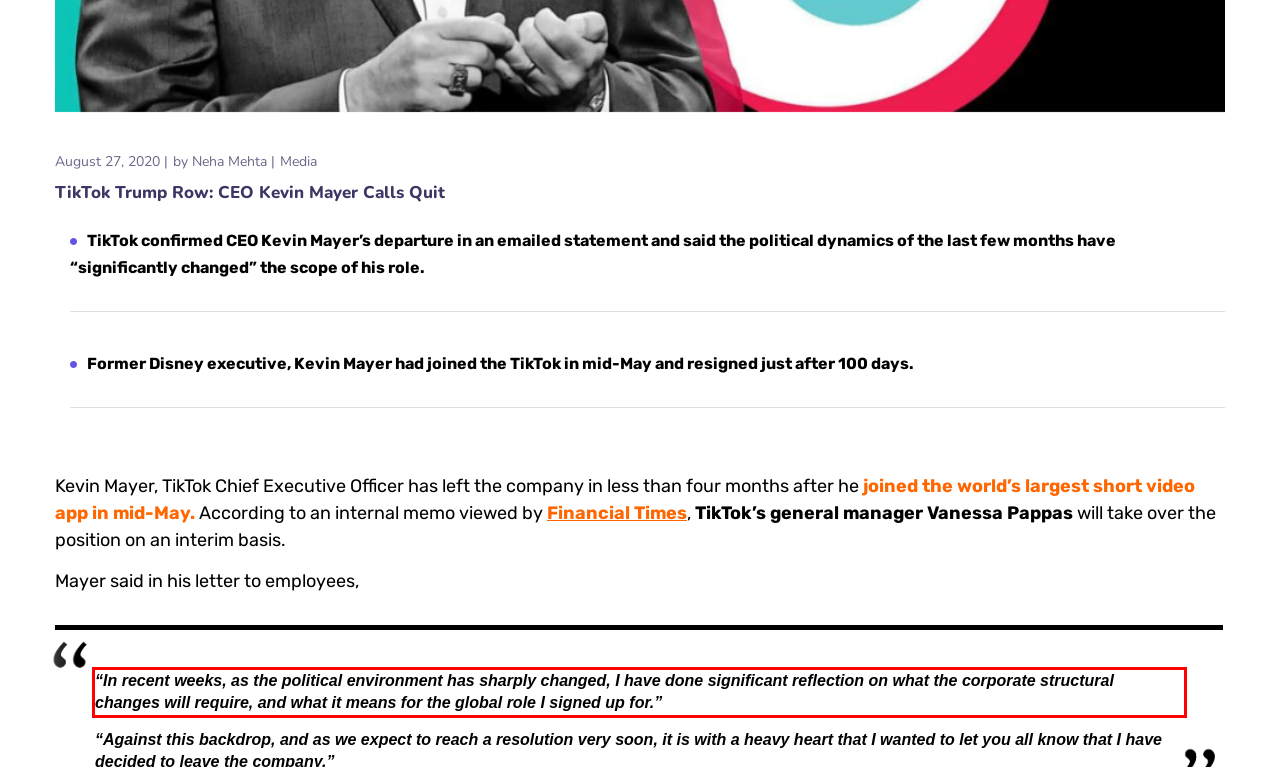Analyze the screenshot of the webpage and extract the text from the UI element that is inside the red bounding box.

“In recent weeks, as the political environment has sharply changed, I have done significant reflection on what the corporate structural changes will require, and what it means for the global role I signed up for.”